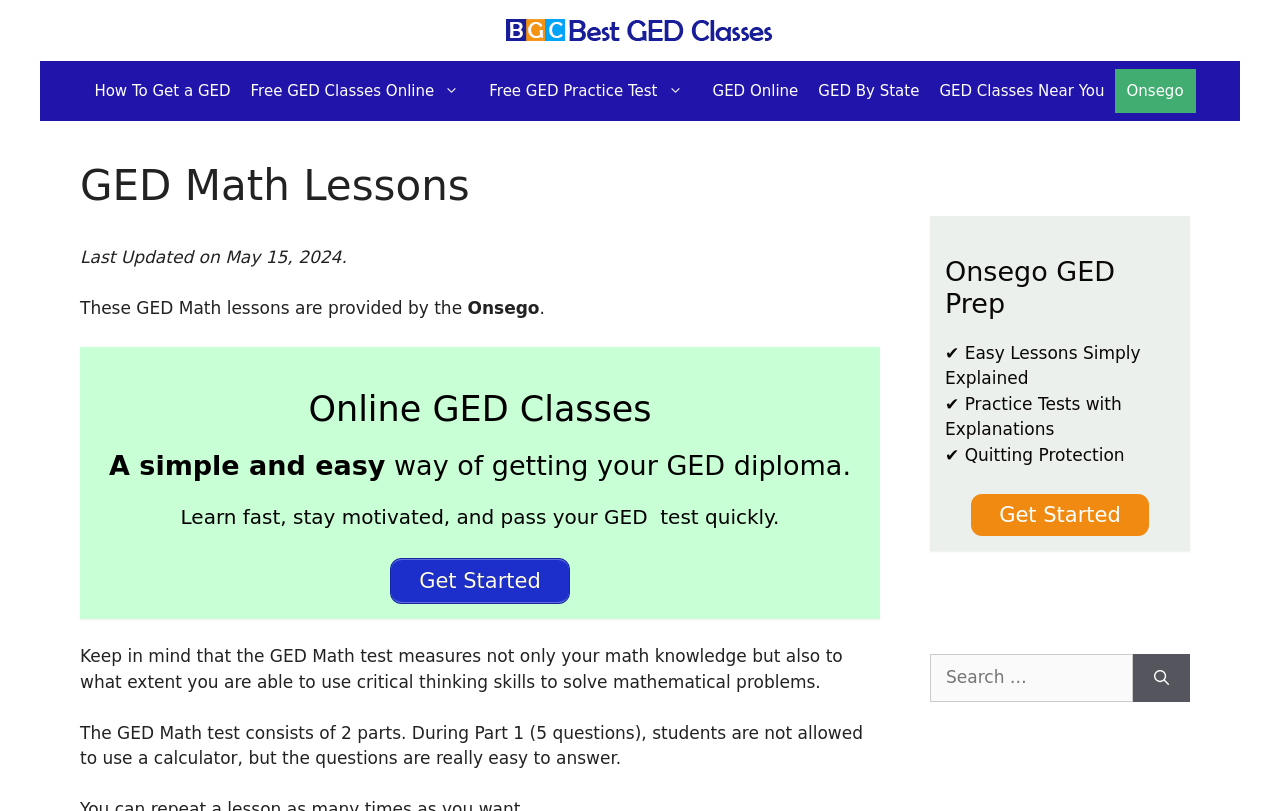Locate the bounding box coordinates of the clickable element to fulfill the following instruction: "Visit the 'Free GED Classes Online' page". Provide the coordinates as four float numbers between 0 and 1 in the format [left, top, right, bottom].

[0.188, 0.075, 0.374, 0.149]